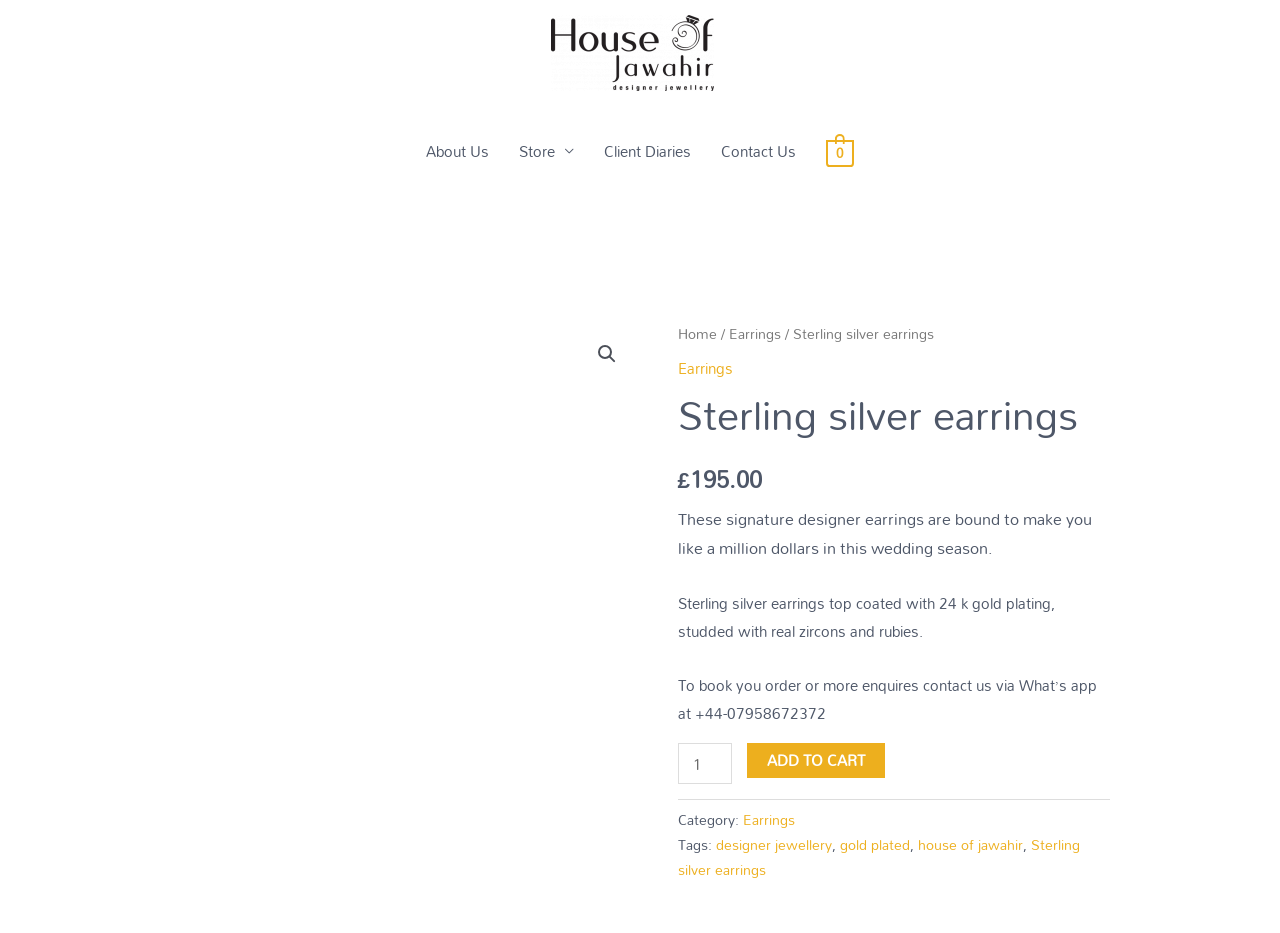Please identify the bounding box coordinates of the element's region that I should click in order to complete the following instruction: "View shopping cart". The bounding box coordinates consist of four float numbers between 0 and 1, i.e., [left, top, right, bottom].

[0.646, 0.146, 0.667, 0.178]